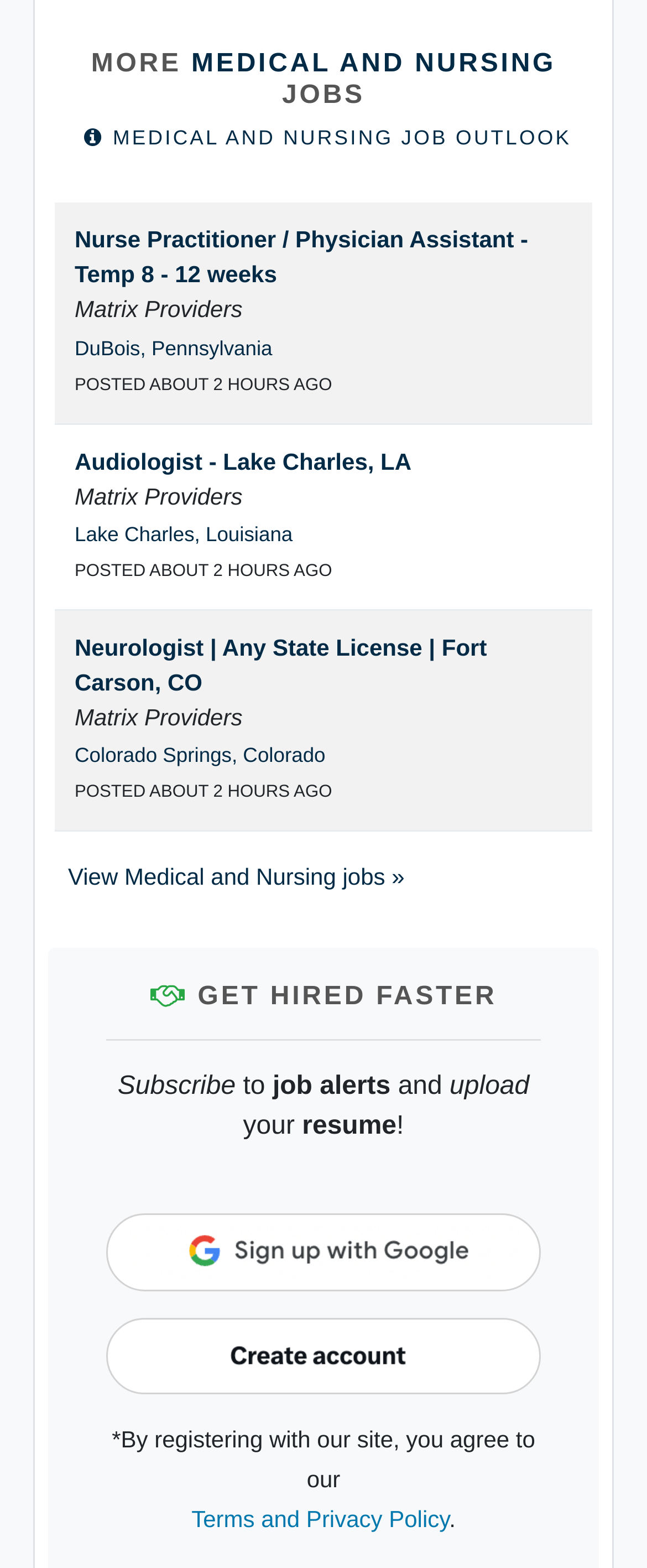With reference to the image, please provide a detailed answer to the following question: What is the purpose of the 'Subscribe' section?

The purpose of the 'Subscribe' section is to allow users to subscribe to job alerts and upload their resume, as indicated by the text 'Subscribe to job alerts and upload your resume'.